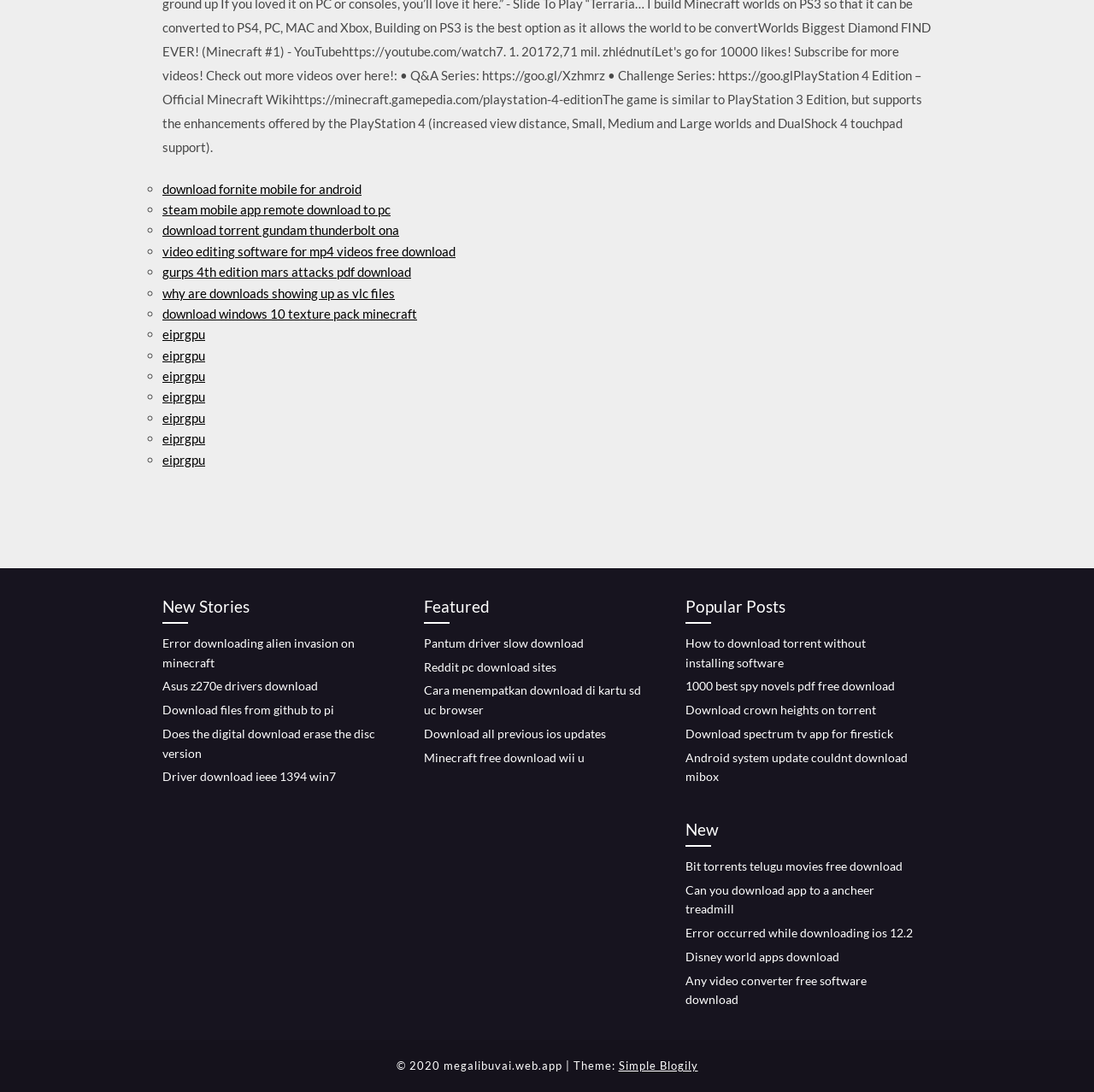Based on the description "Disney world apps download", find the bounding box of the specified UI element.

[0.627, 0.869, 0.767, 0.883]